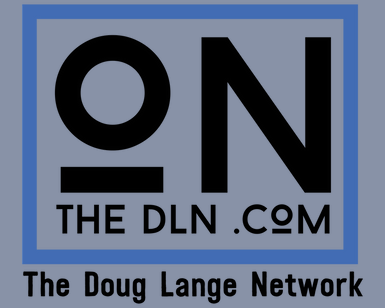Please examine the image and provide a detailed answer to the question: What is the primary focus of the platform represented by the logo?

The logo represents a platform dedicated to sports-related content, enhancing its connectivity and engagement within the community, particularly in the context of high school athletics.